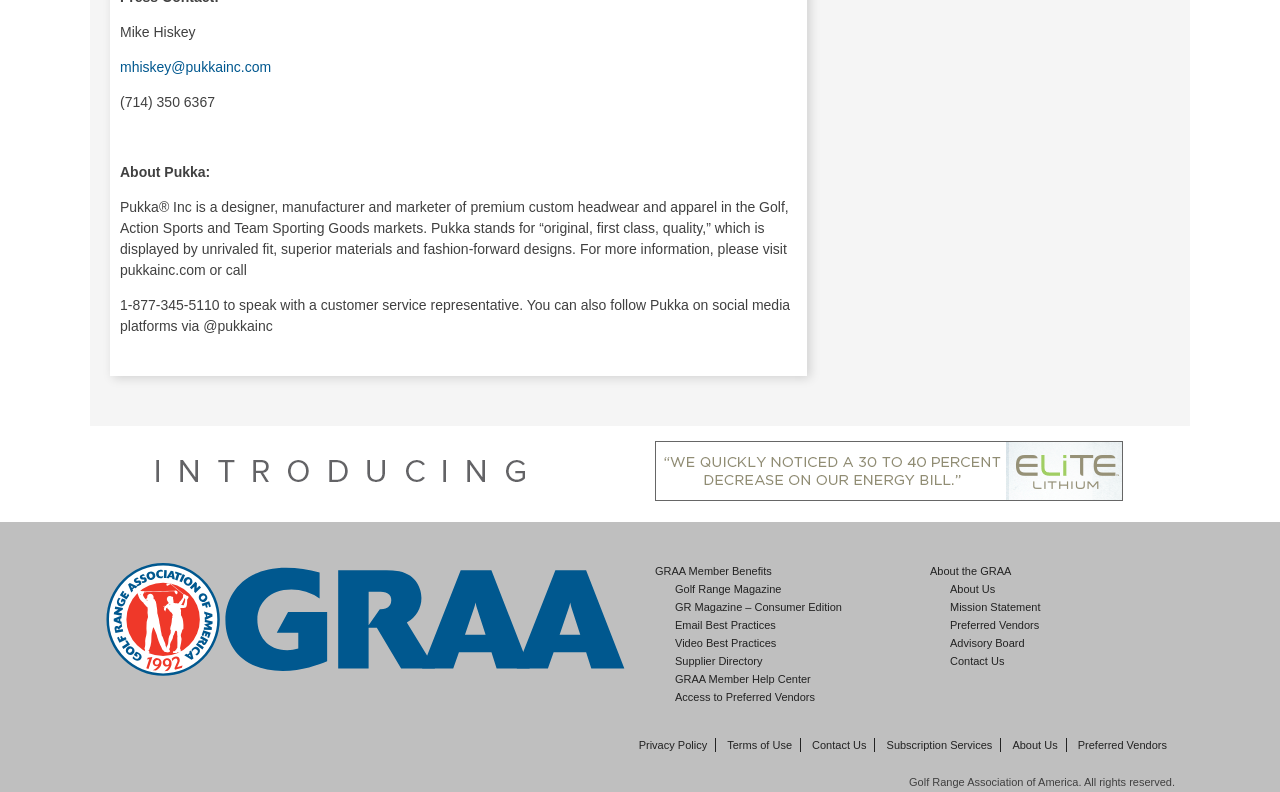Please locate the bounding box coordinates for the element that should be clicked to achieve the following instruction: "follow Pukka on social media". Ensure the coordinates are given as four float numbers between 0 and 1, i.e., [left, top, right, bottom].

[0.082, 0.616, 0.448, 0.636]